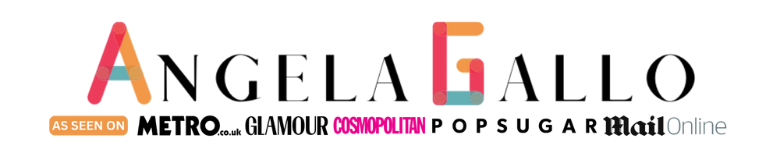Generate a complete and detailed caption for the image.

The image prominently features the name "Angela Gallo" styled in a mix of colorful and classic typography that is both eye-catching and elegant. Below the name, there are logos of various media outlets where Angela Gallo has been featured, including "Metro," "Glamour," "Cosmopolitan," "Popsugar," and "Mail Online." This visual representation not only highlights her name but also emphasizes her credibility and reach as a recognized voice in her field. The arrangement and style create a modern and professional appearance, effectively conveying her brand identity.